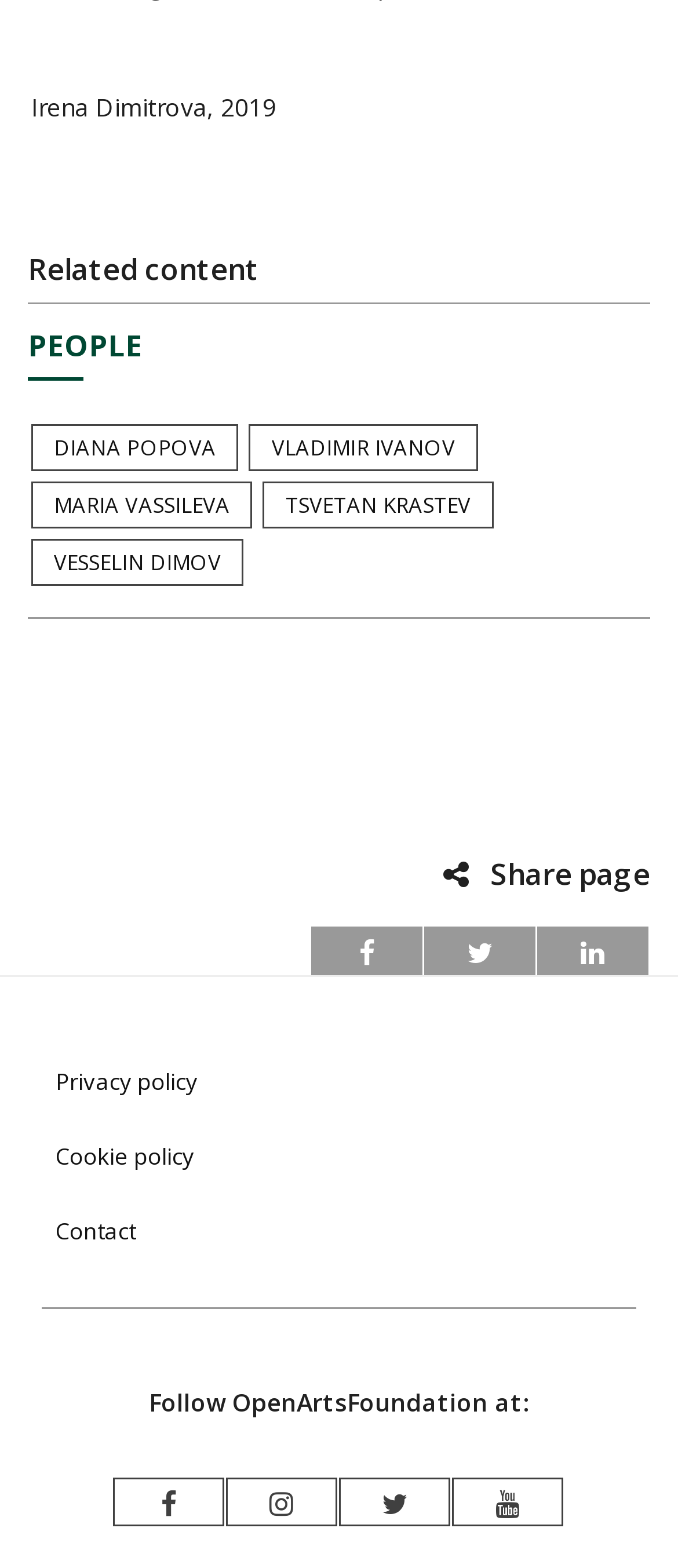Determine the bounding box coordinates of the region I should click to achieve the following instruction: "Share this page". Ensure the bounding box coordinates are four float numbers between 0 and 1, i.e., [left, top, right, bottom].

[0.041, 0.545, 0.959, 0.571]